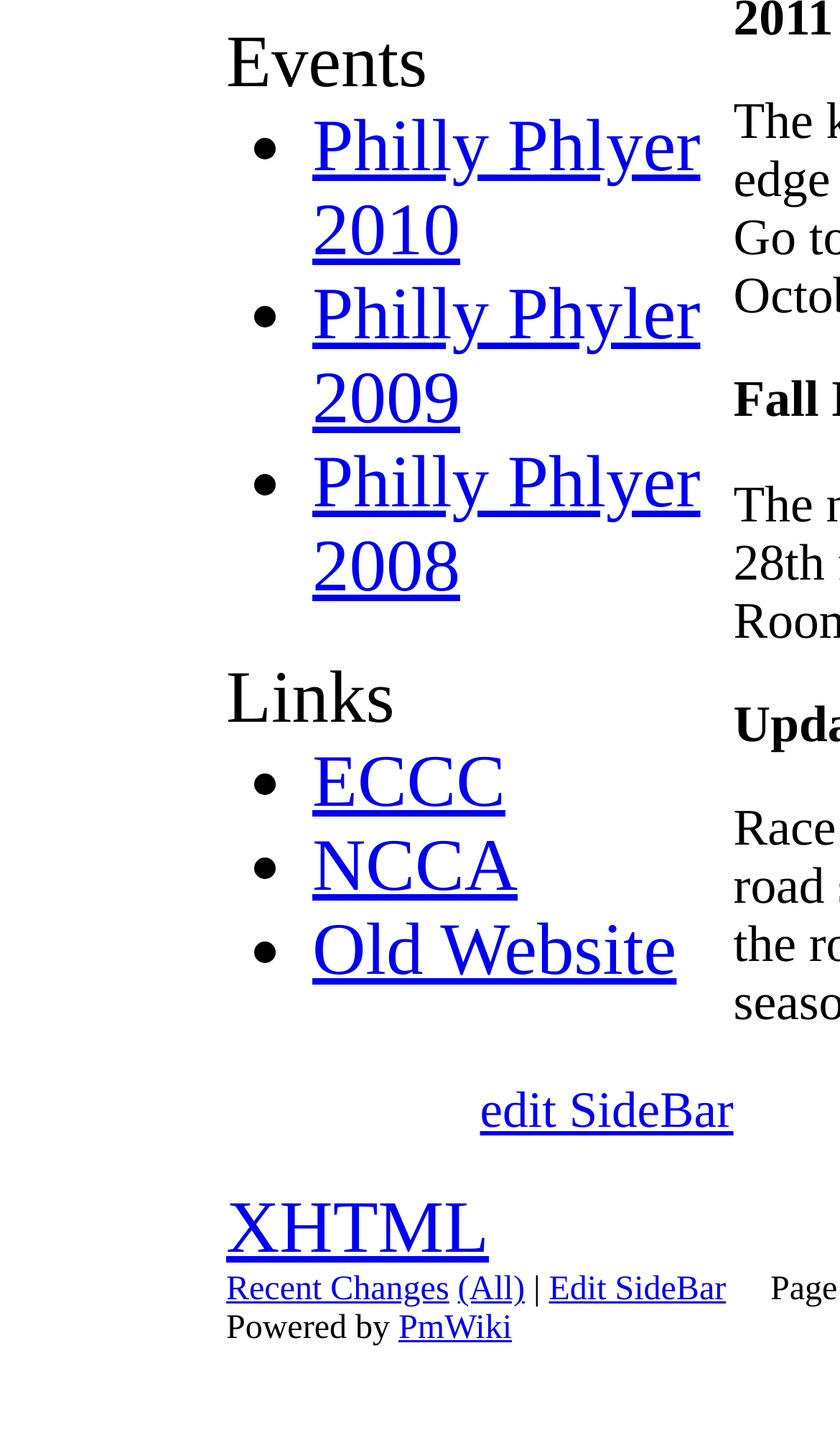Please identify the bounding box coordinates of the clickable area that will fulfill the following instruction: "visit ECCC". The coordinates should be in the format of four float numbers between 0 and 1, i.e., [left, top, right, bottom].

[0.372, 0.511, 0.602, 0.567]